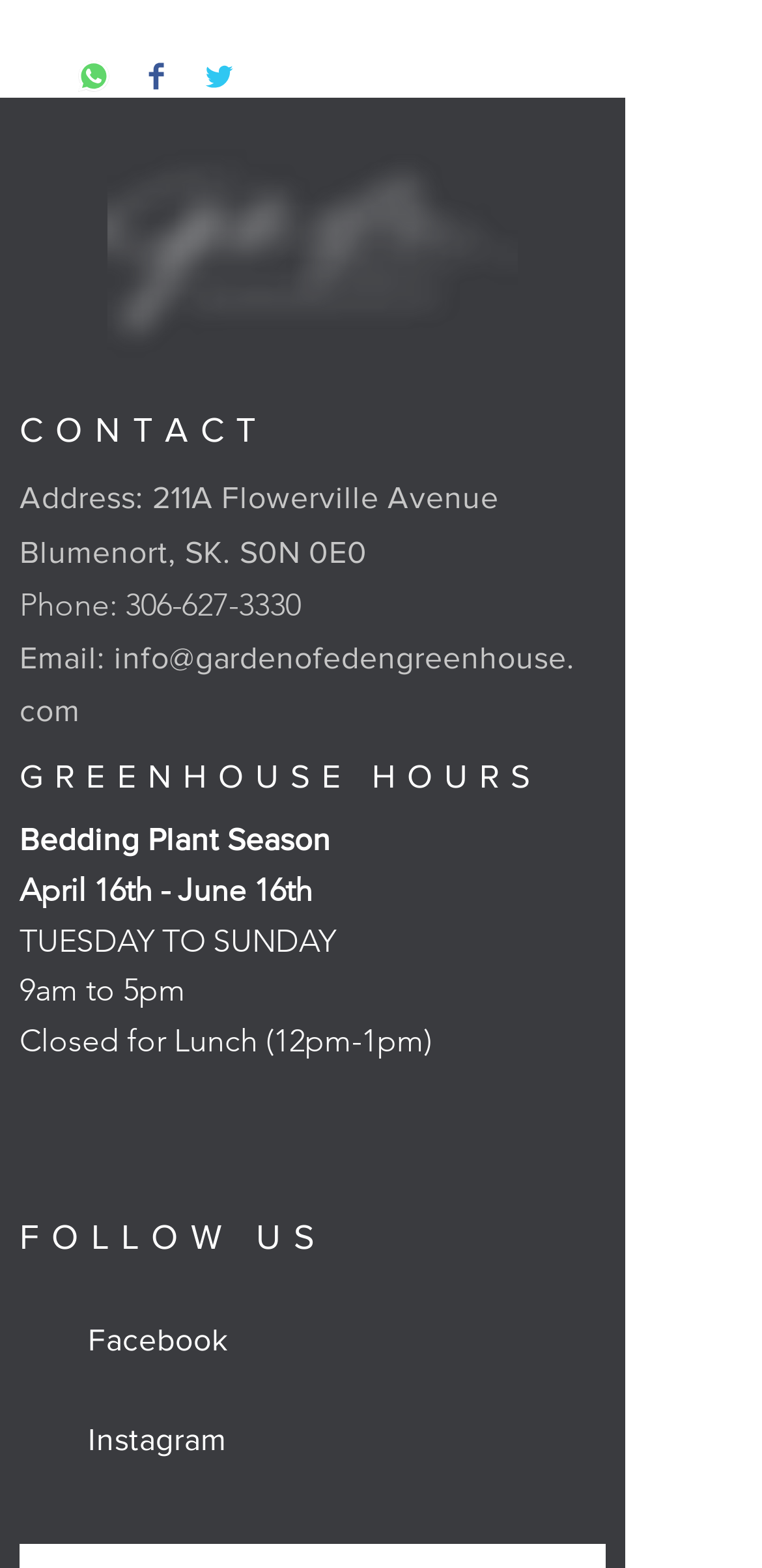What social media platforms can you follow the greenhouse on?
Please ensure your answer to the question is detailed and covers all necessary aspects.

I found the social media platforms by looking at the 'FOLLOW US' section, where it lists 'Facebook' and 'Instagram' as options.